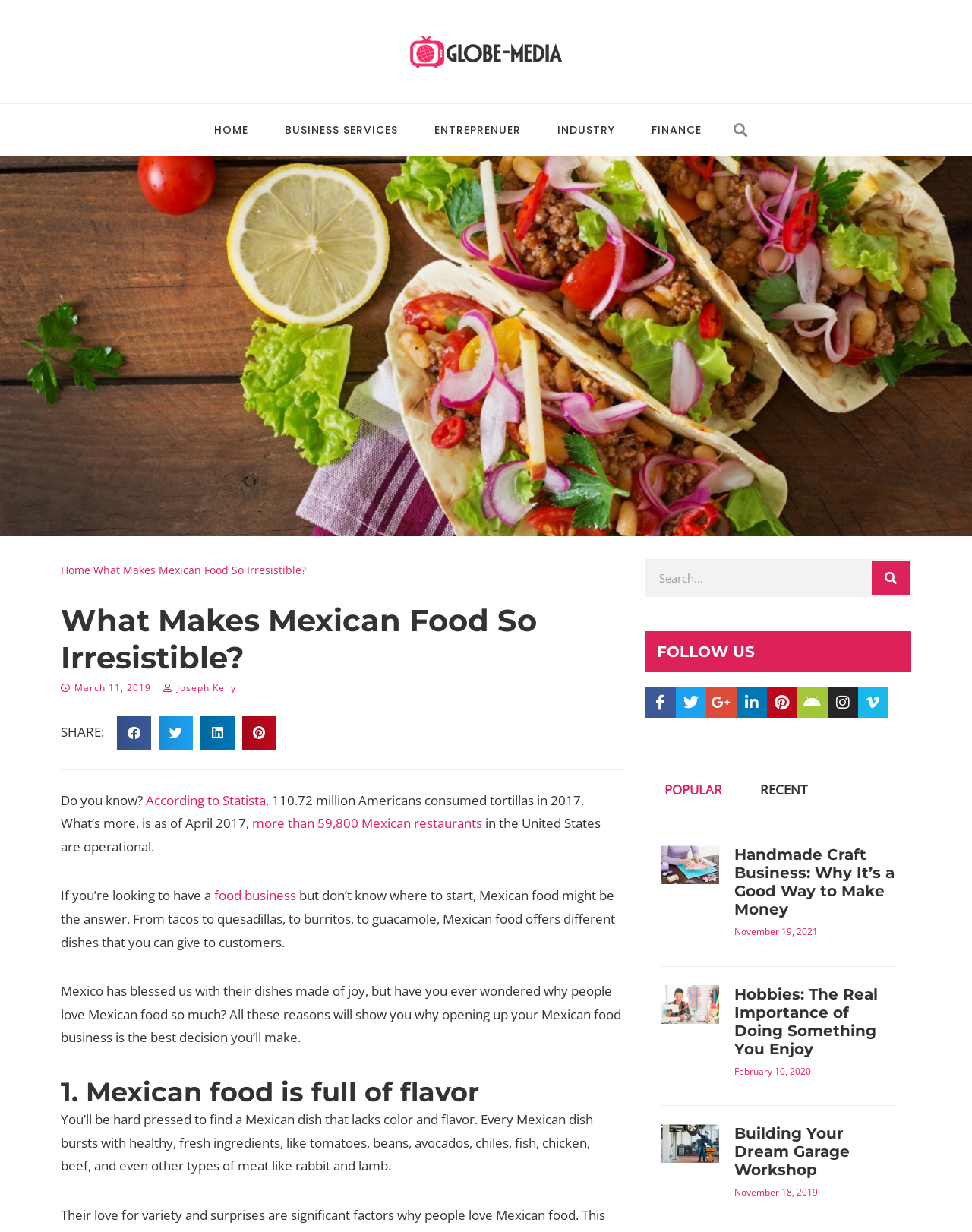Generate an in-depth caption that captures all aspects of the webpage.

This webpage is about Mexican cuisine and its popularity. At the top, there are several links to different sections of the website, including "HOME", "BUSINESS SERVICES", "ENTREPRENUER", "INDUSTRY", and "FINANCE". Next to these links, there is a search bar with a "Search" button.

Below the search bar, there is a heading that reads "What Makes Mexican Food So Irresistible?" followed by a subheading with the date "March 11, 2019" and the author's name "Joseph Kelly". There are also social media sharing buttons, including Facebook, Twitter, LinkedIn, and Pinterest.

The main content of the webpage is divided into sections, each with a heading and a brief description. The first section discusses the popularity of Mexican food, citing statistics on the number of Americans who consume tortillas and the number of Mexican restaurants in the United States. The section also mentions the variety of dishes that Mexican cuisine offers.

The next section is titled "1. Mexican food is full of flavor" and describes the colorful and flavorful ingredients used in Mexican cooking. The section is followed by a search bar and a "FOLLOW US" section with links to various social media platforms.

Below the "FOLLOW US" section, there is a tab list with two tabs, "POPULAR" and "RECENT". The "POPULAR" tab is selected by default and displays a list of articles, each with a heading, a brief description, and an image. The articles appear to be related to entrepreneurship and business, with topics such as handmade crafts and hobbies. Each article has a link to read more and a date stamp.